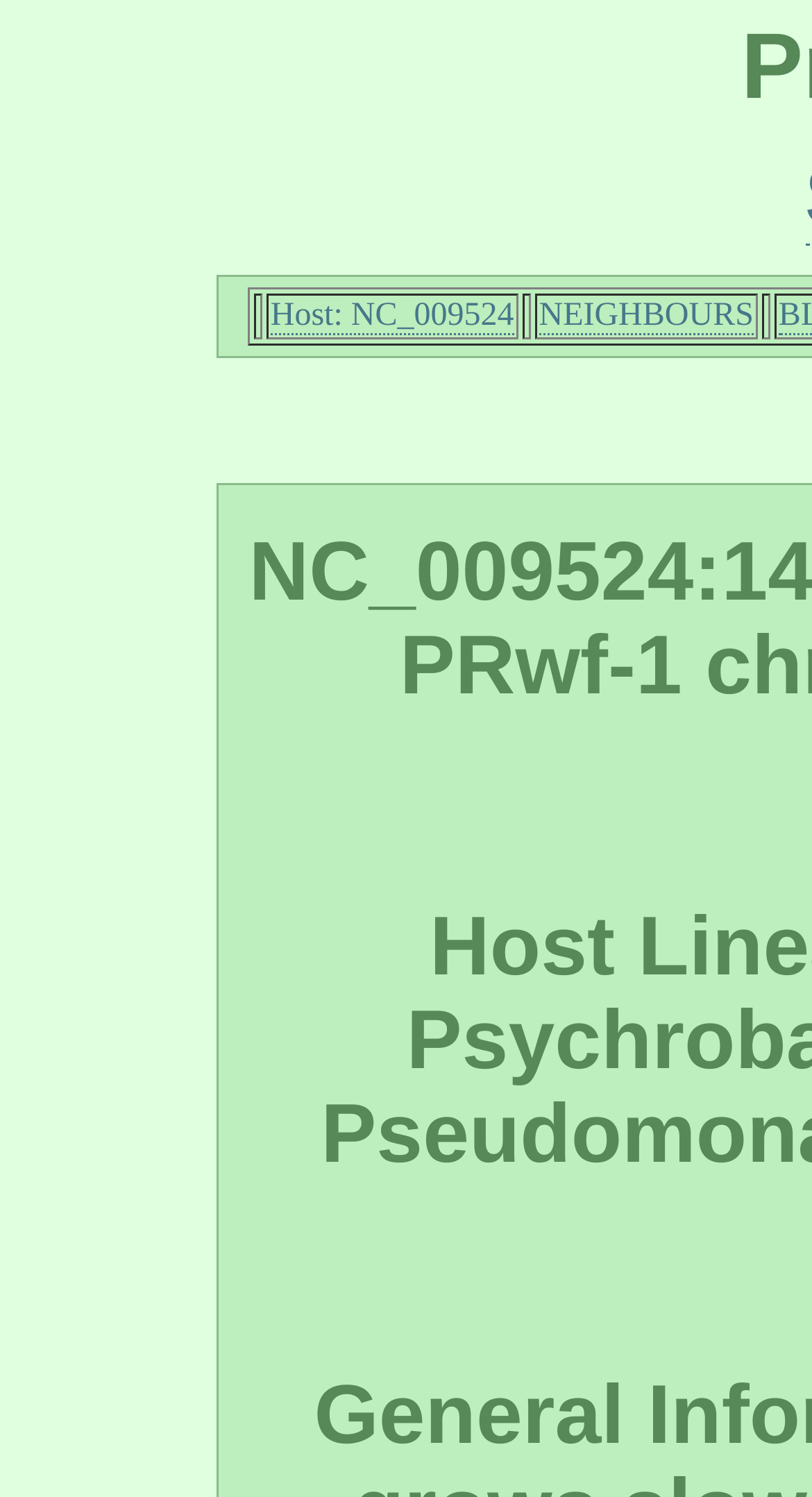Answer the question in a single word or phrase:
How many rowheaders are present?

3